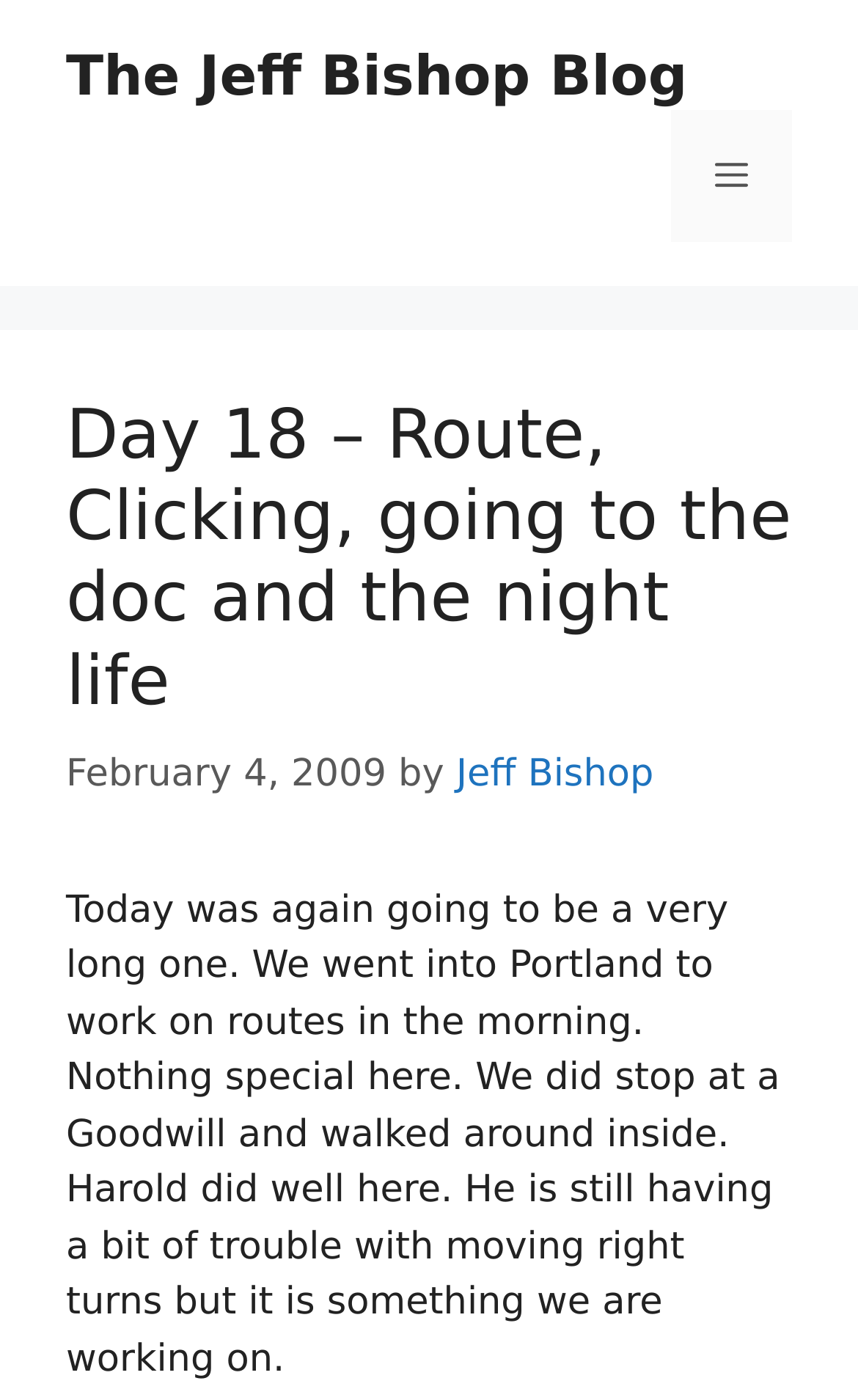Locate the UI element described as follows: "The Jeff Bishop Blog". Return the bounding box coordinates as four float numbers between 0 and 1 in the order [left, top, right, bottom].

[0.077, 0.031, 0.801, 0.077]